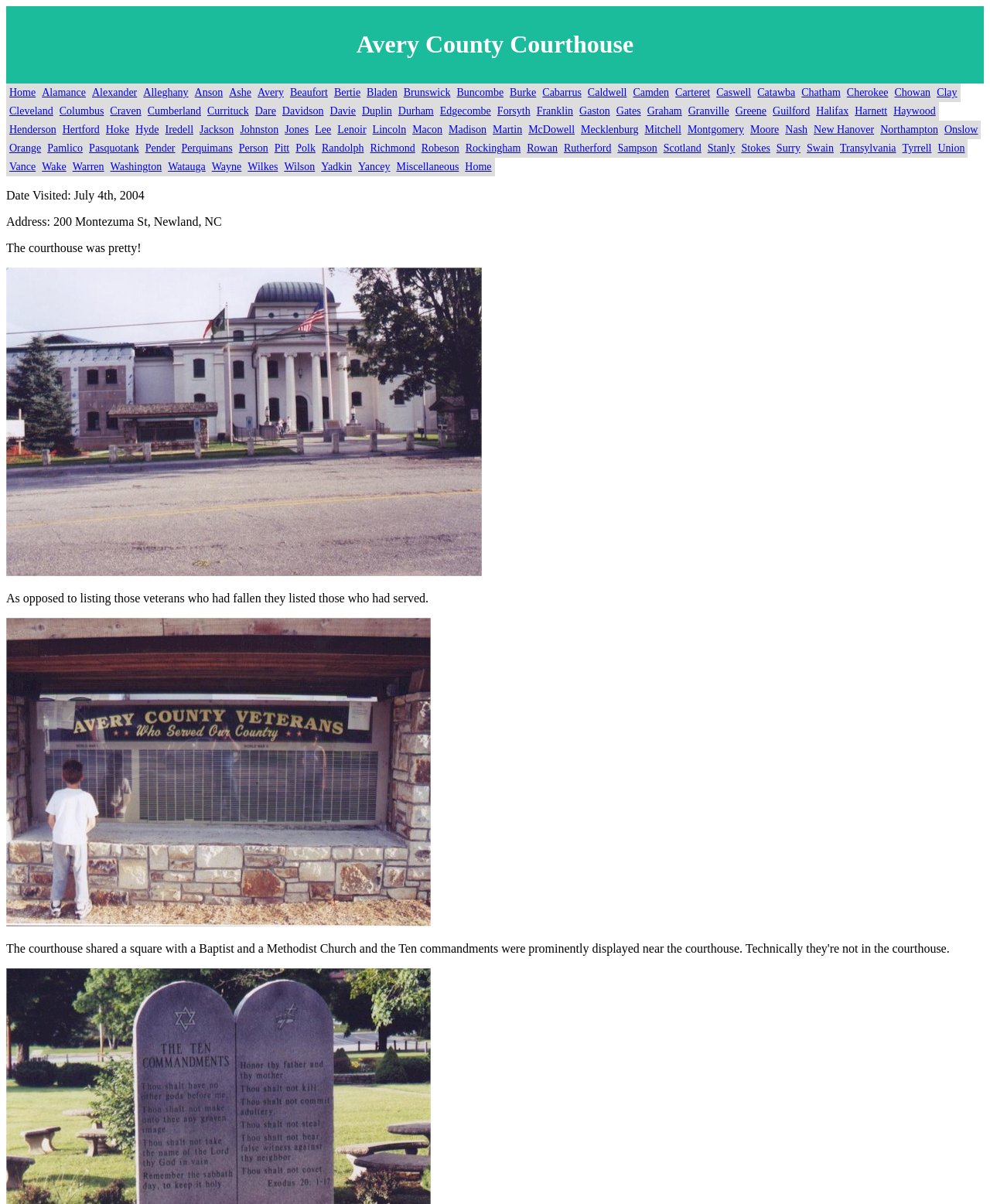Locate the bounding box coordinates of the area that needs to be clicked to fulfill the following instruction: "Explore Buncombe". The coordinates should be in the format of four float numbers between 0 and 1, namely [left, top, right, bottom].

[0.458, 0.069, 0.512, 0.085]